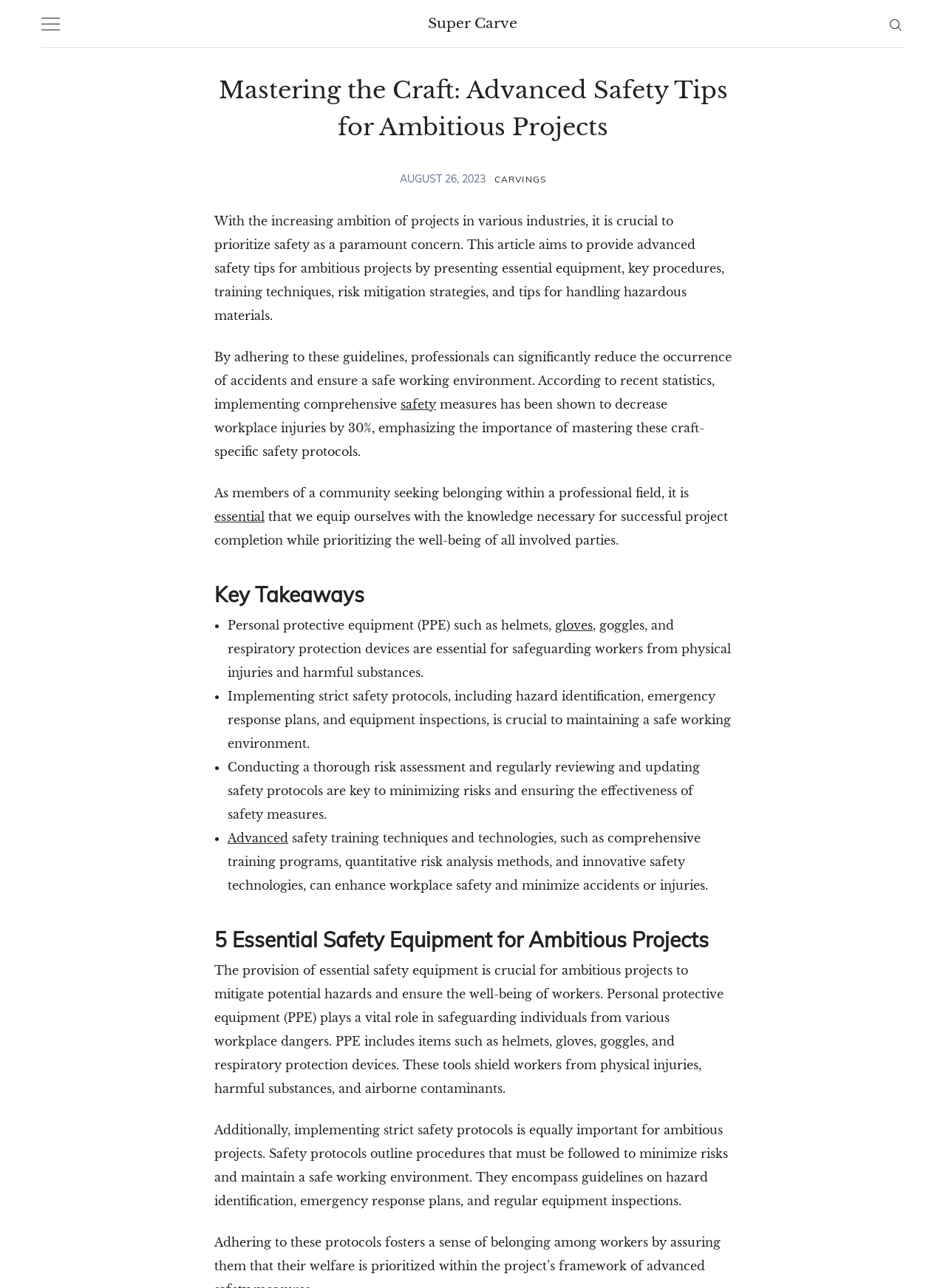Observe the image and answer the following question in detail: What is the purpose of conducting a thorough risk assessment?

Conducting a thorough risk assessment is key to minimizing risks and ensuring the effectiveness of safety measures, as it helps to identify potential hazards and develop strategies to mitigate them.